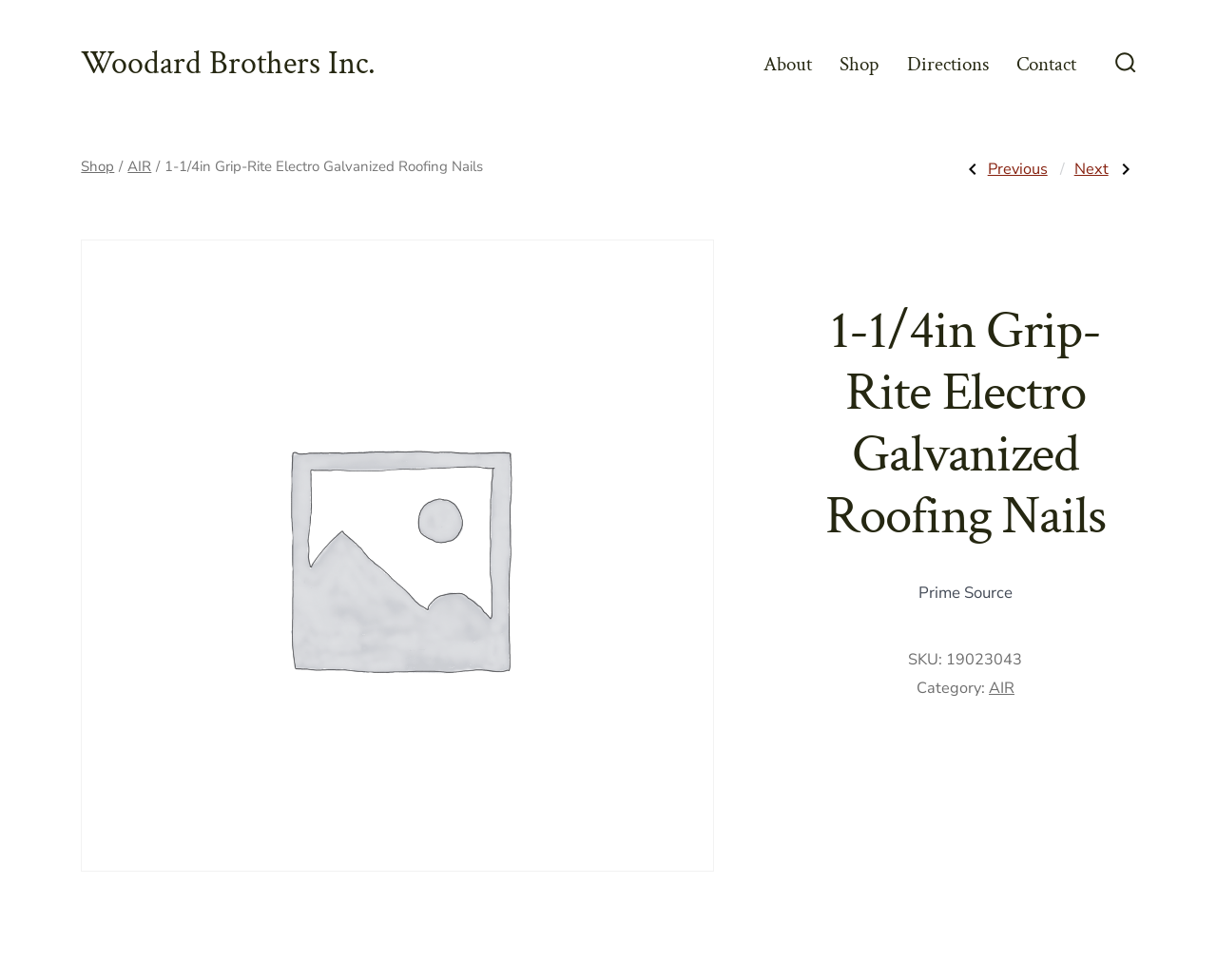What is the SKU of the product?
Kindly offer a comprehensive and detailed response to the question.

I found the answer by looking at the section below the product image, where the SKU '19023043' is mentioned alongside the product details.